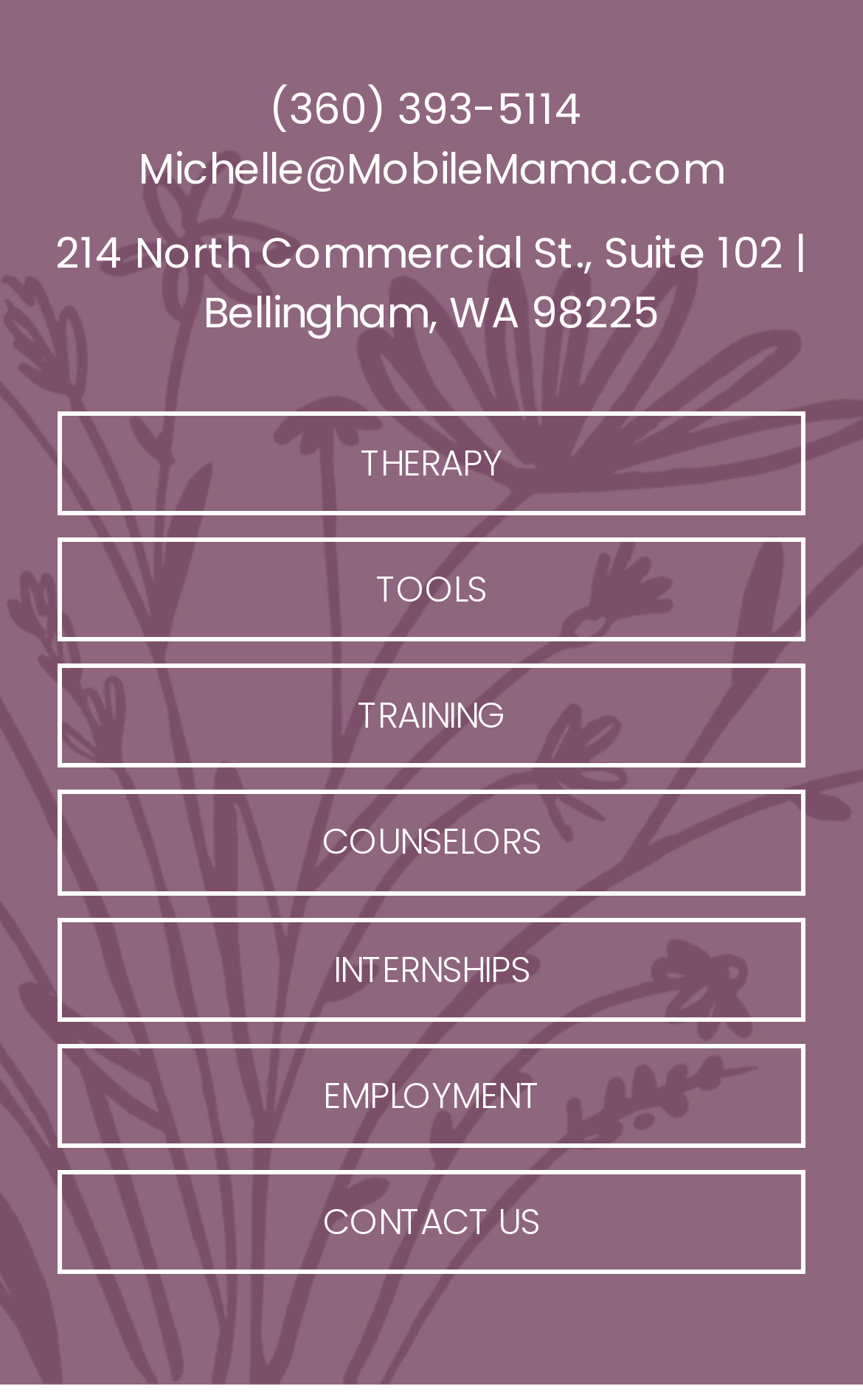Give a succinct answer to this question in a single word or phrase: 
What is the address of the location mentioned on the webpage?

214 North Commercial St., Suite 102 | Bellingham, WA 98225